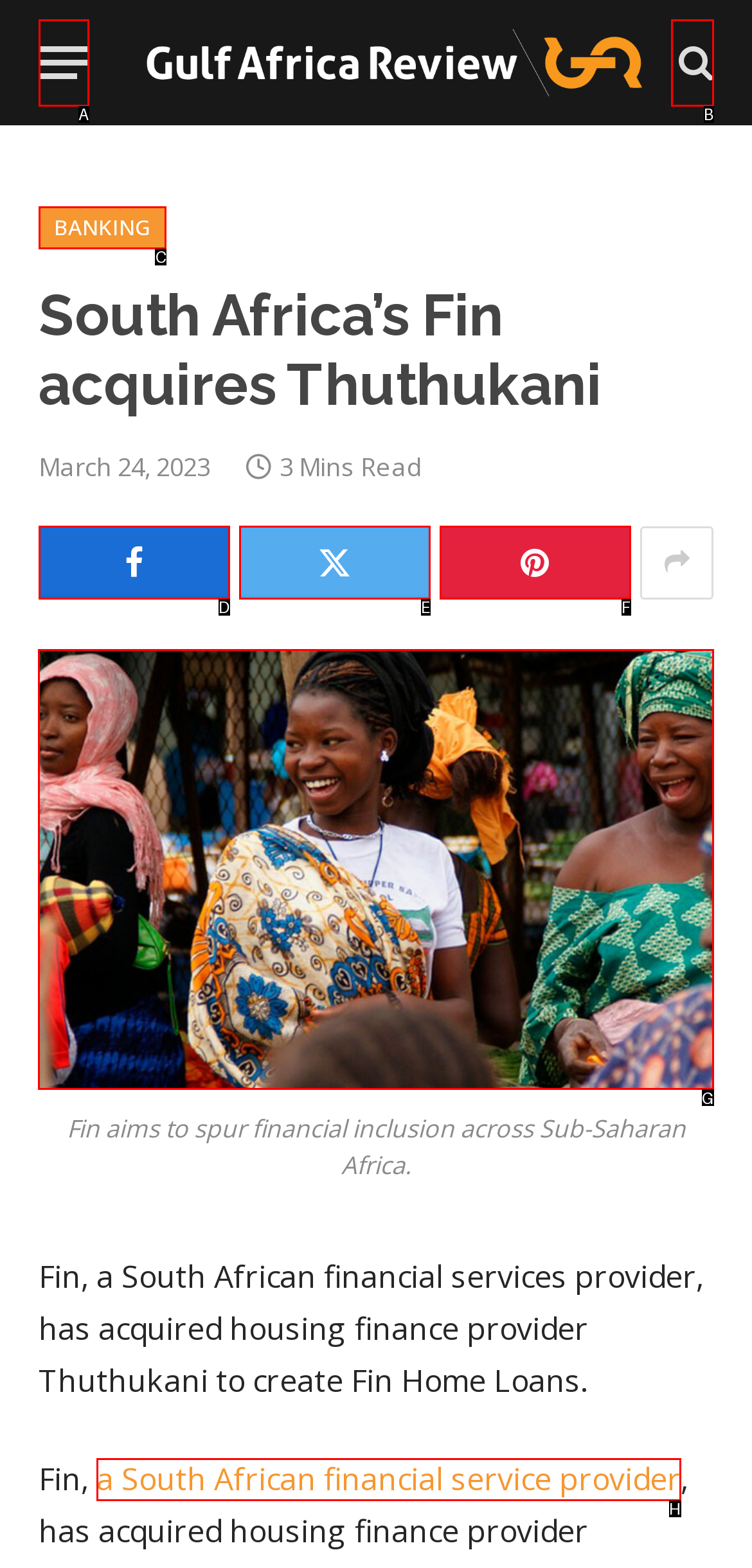Determine the correct UI element to click for this instruction: Learn more about Fin. Respond with the letter of the chosen element.

G